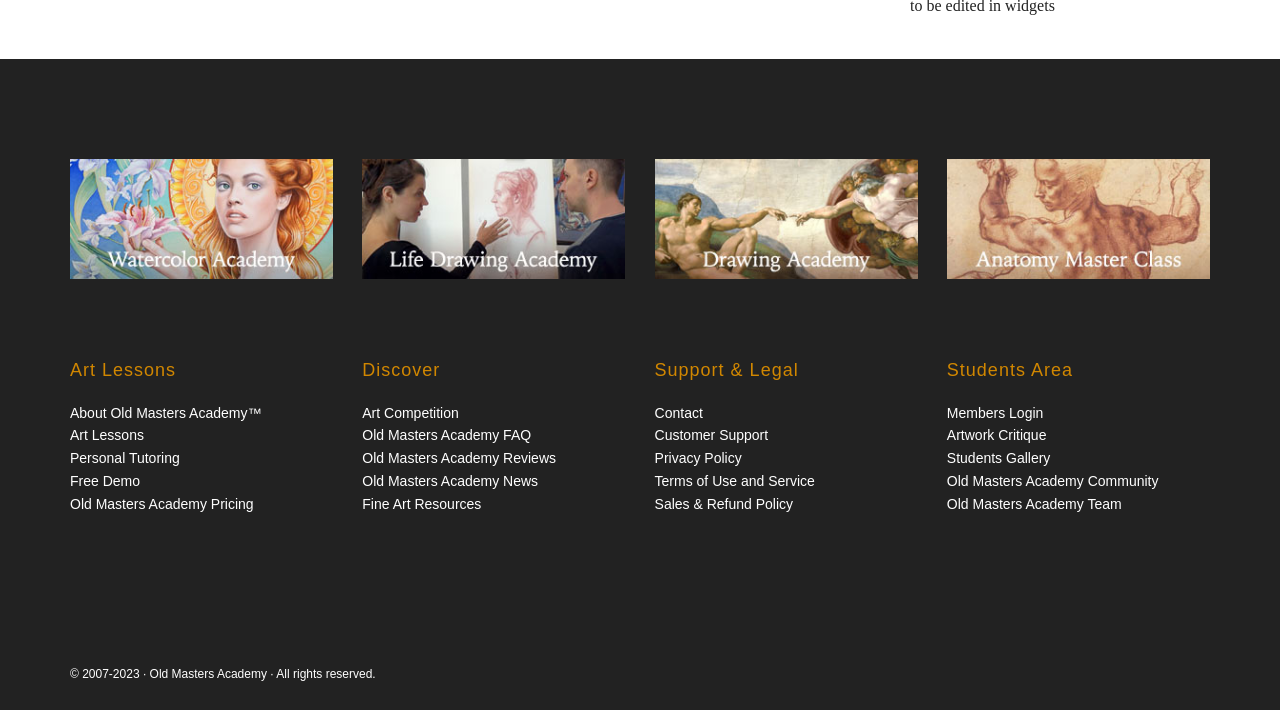What year does the copyright notice on the webpage start from?
Look at the webpage screenshot and answer the question with a detailed explanation.

The question asks for the starting year of the copyright notice on the webpage. The copyright notice is located at the bottom of the webpage and reads '© 2007-2023 ·', indicating that the copyright starts from 2007.